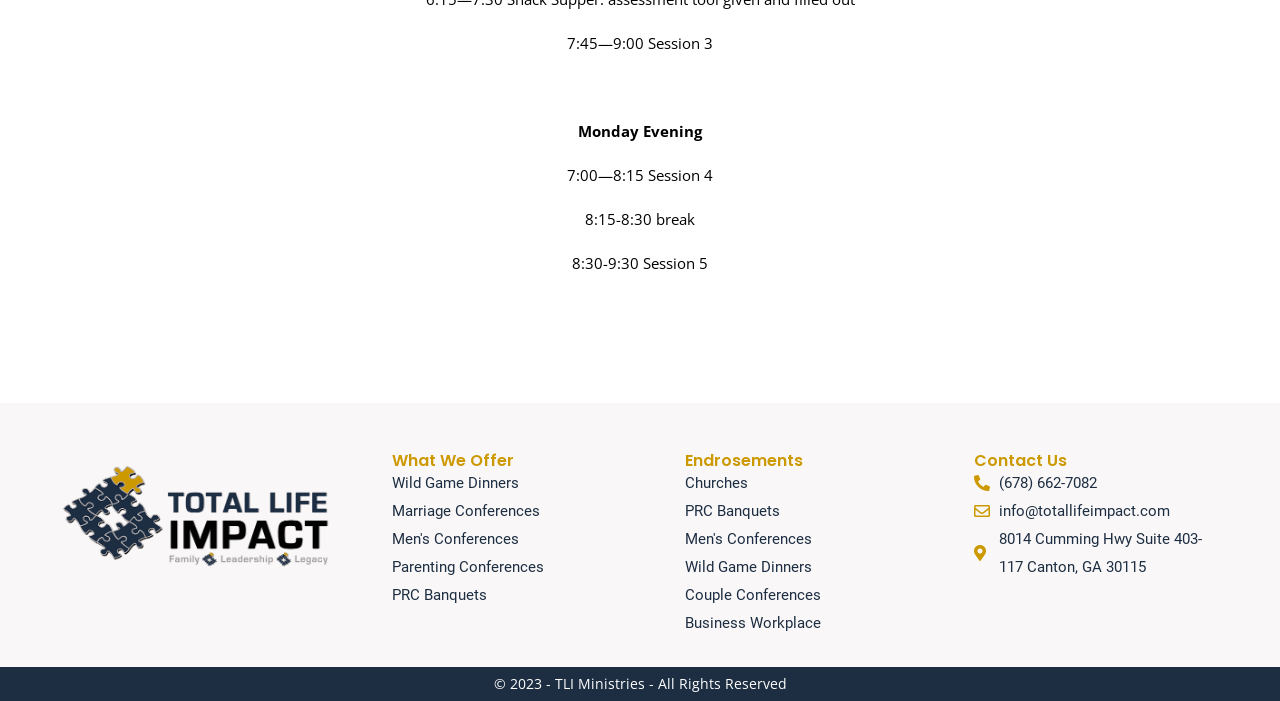Locate the bounding box coordinates of the element I should click to achieve the following instruction: "Check Endorsements".

[0.535, 0.646, 0.714, 0.669]